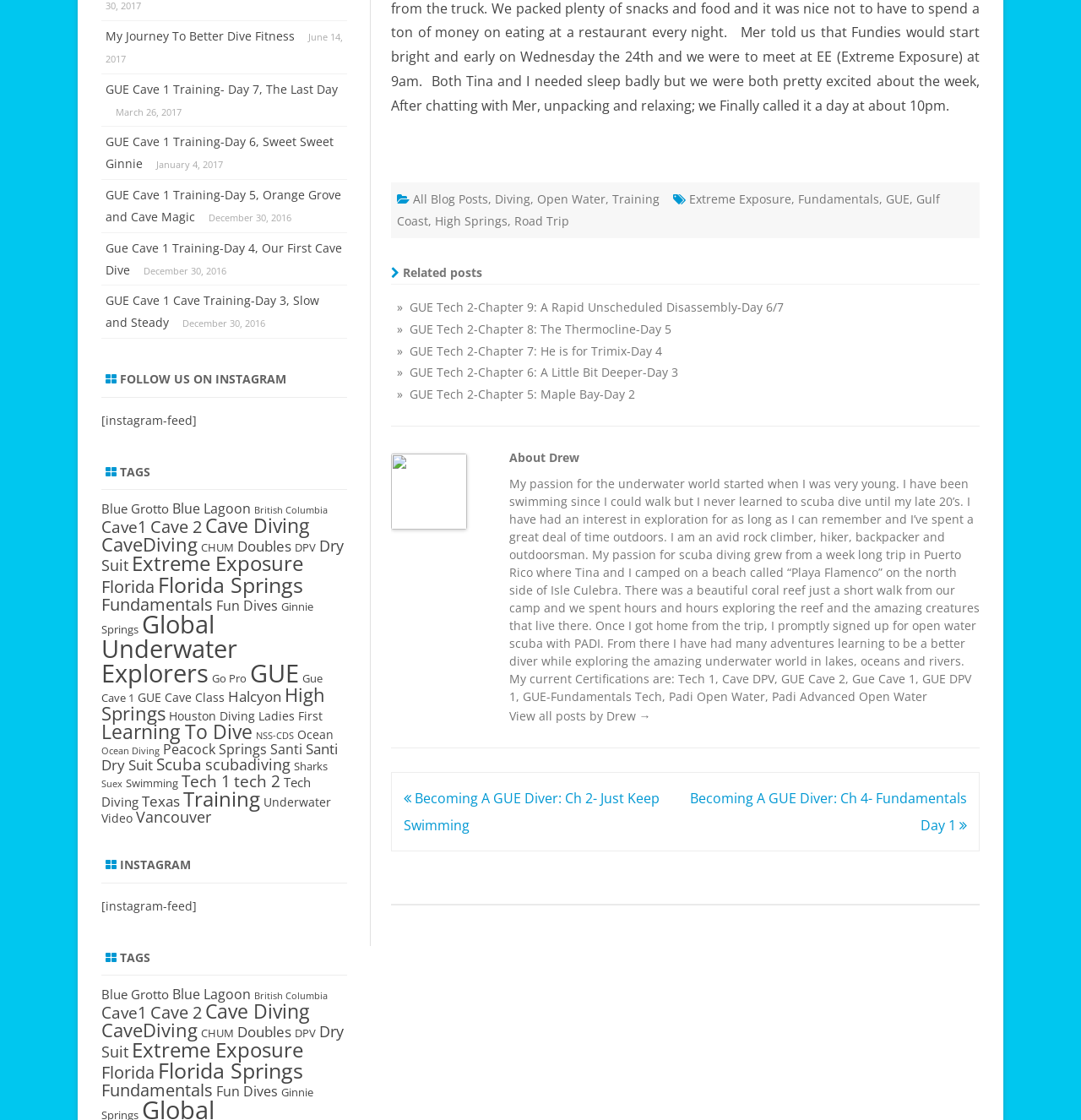Find the bounding box coordinates of the element's region that should be clicked in order to follow the given instruction: "Follow on Instagram". The coordinates should consist of four float numbers between 0 and 1, i.e., [left, top, right, bottom].

[0.094, 0.324, 0.321, 0.355]